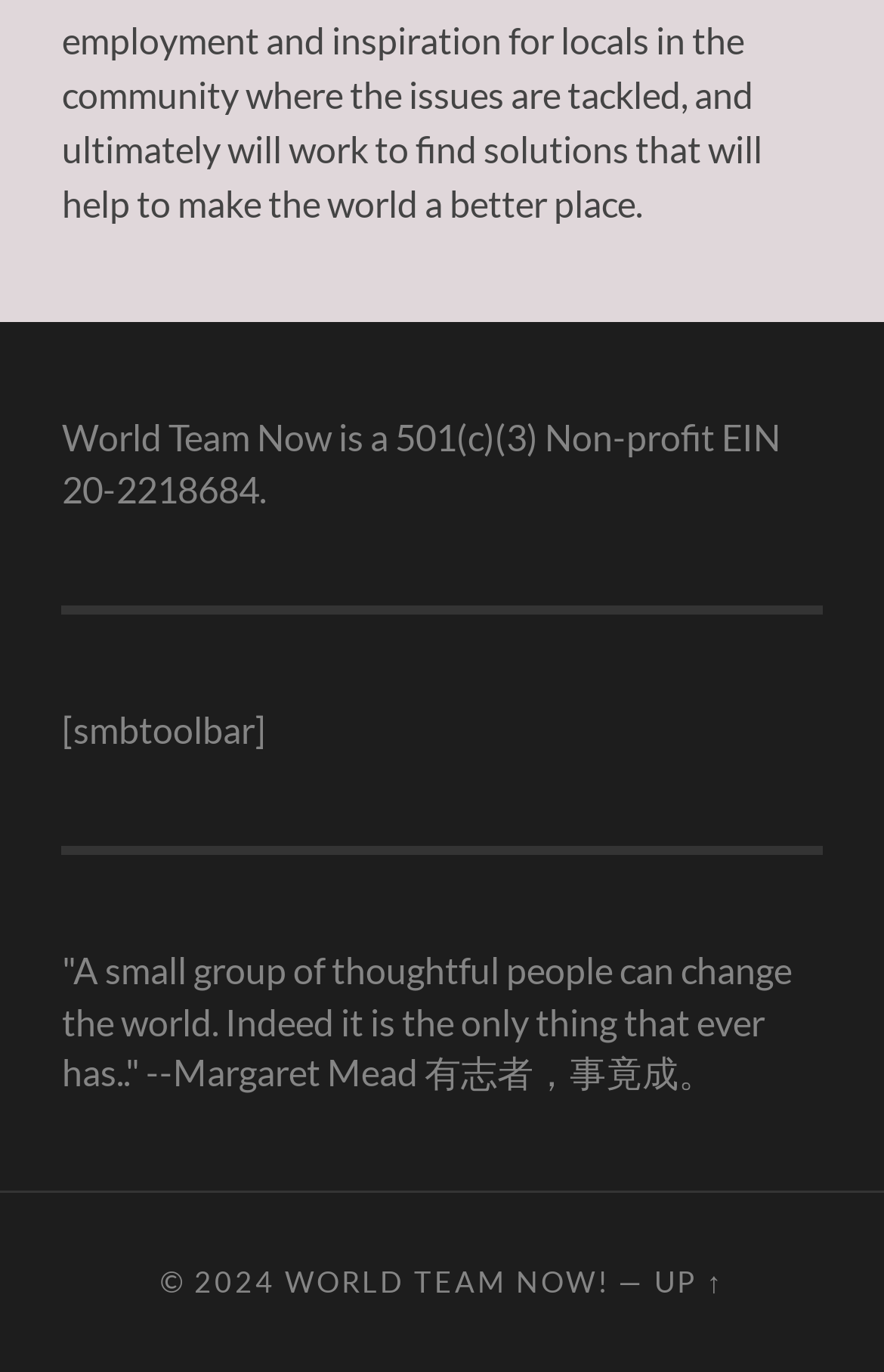What is the purpose of the 'UP ↑' link?
Using the visual information from the image, give a one-word or short-phrase answer.

To go up